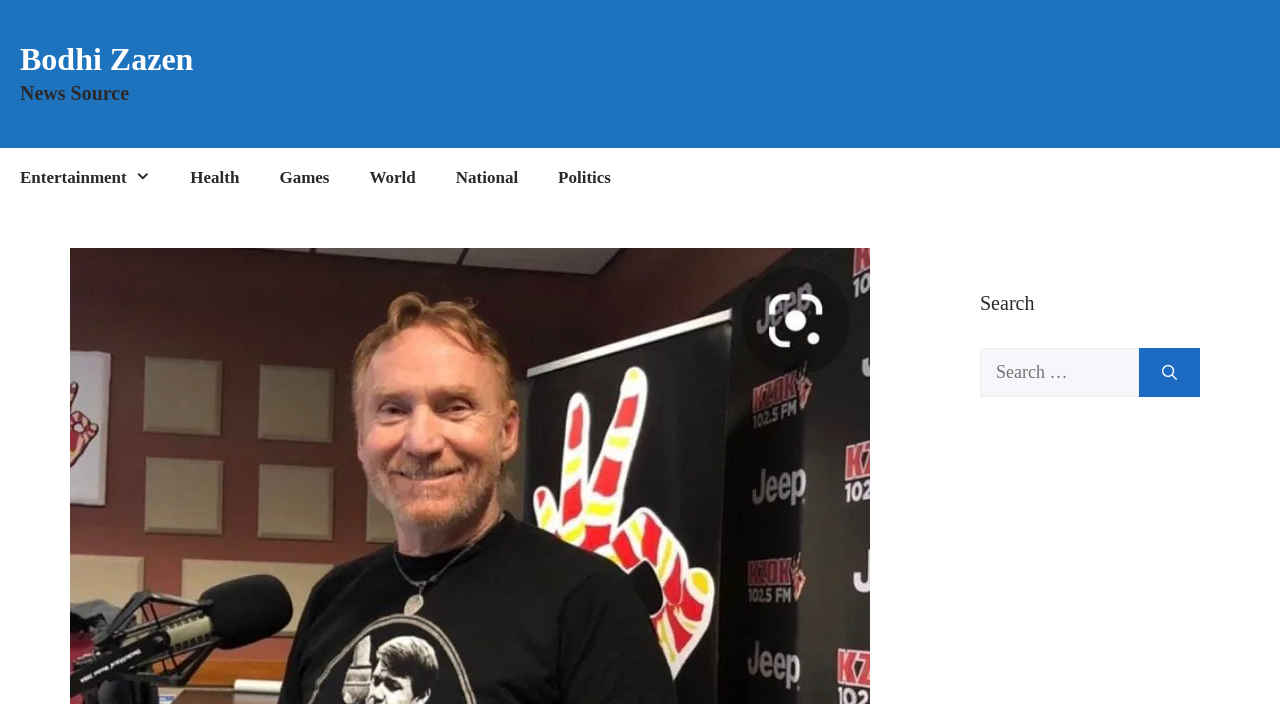What is the purpose of the search box?
Using the visual information, reply with a single word or short phrase.

To search for something